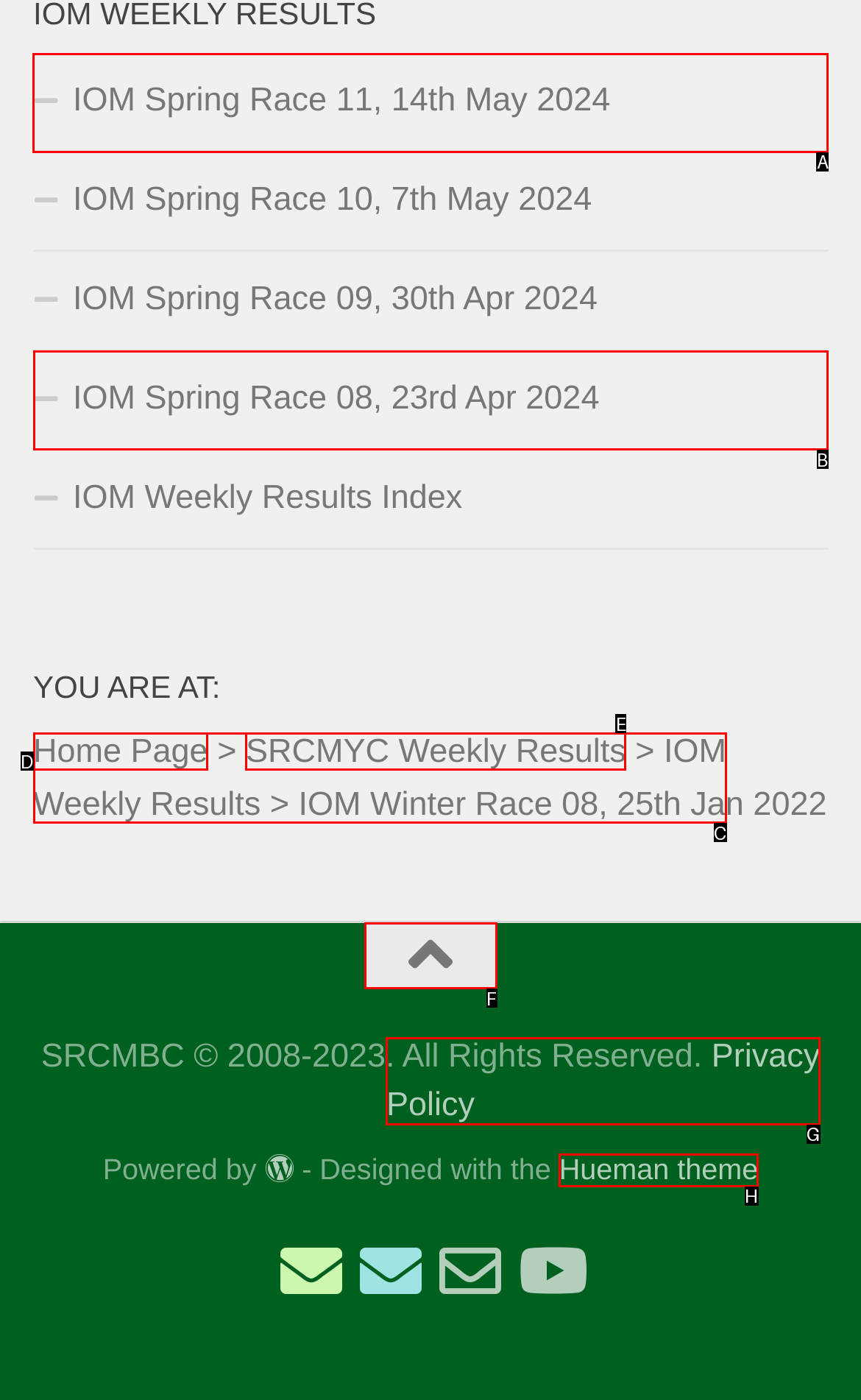Identify the correct choice to execute this task: View IOM Spring Race 11 results
Respond with the letter corresponding to the right option from the available choices.

A